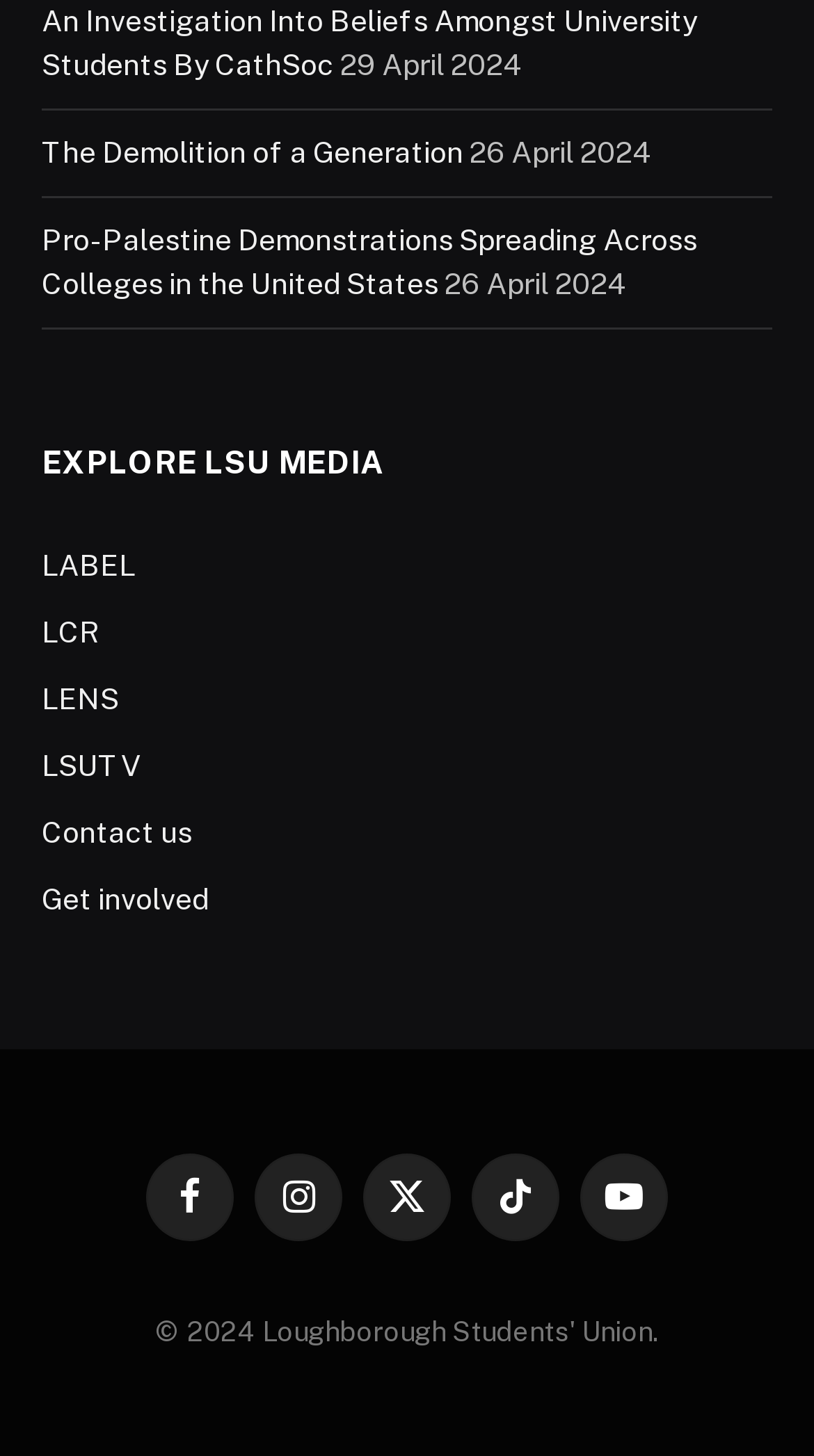Bounding box coordinates are specified in the format (top-left x, top-left y, bottom-right x, bottom-right y). All values are floating point numbers bounded between 0 and 1. Please provide the bounding box coordinate of the region this sentence describes: Facebook

[0.179, 0.792, 0.287, 0.852]